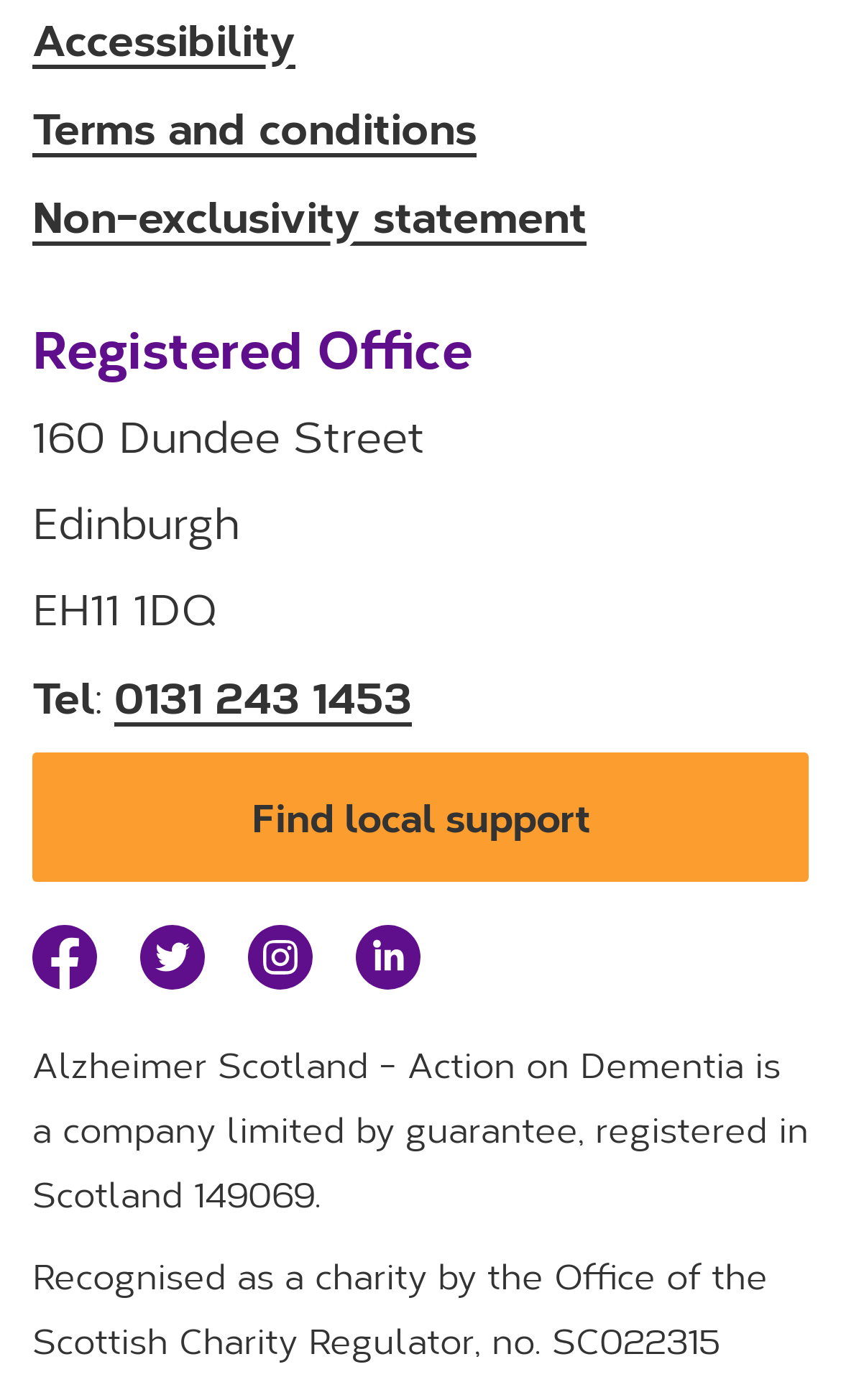Reply to the question with a single word or phrase:
What is the phone number?

0131 243 1453